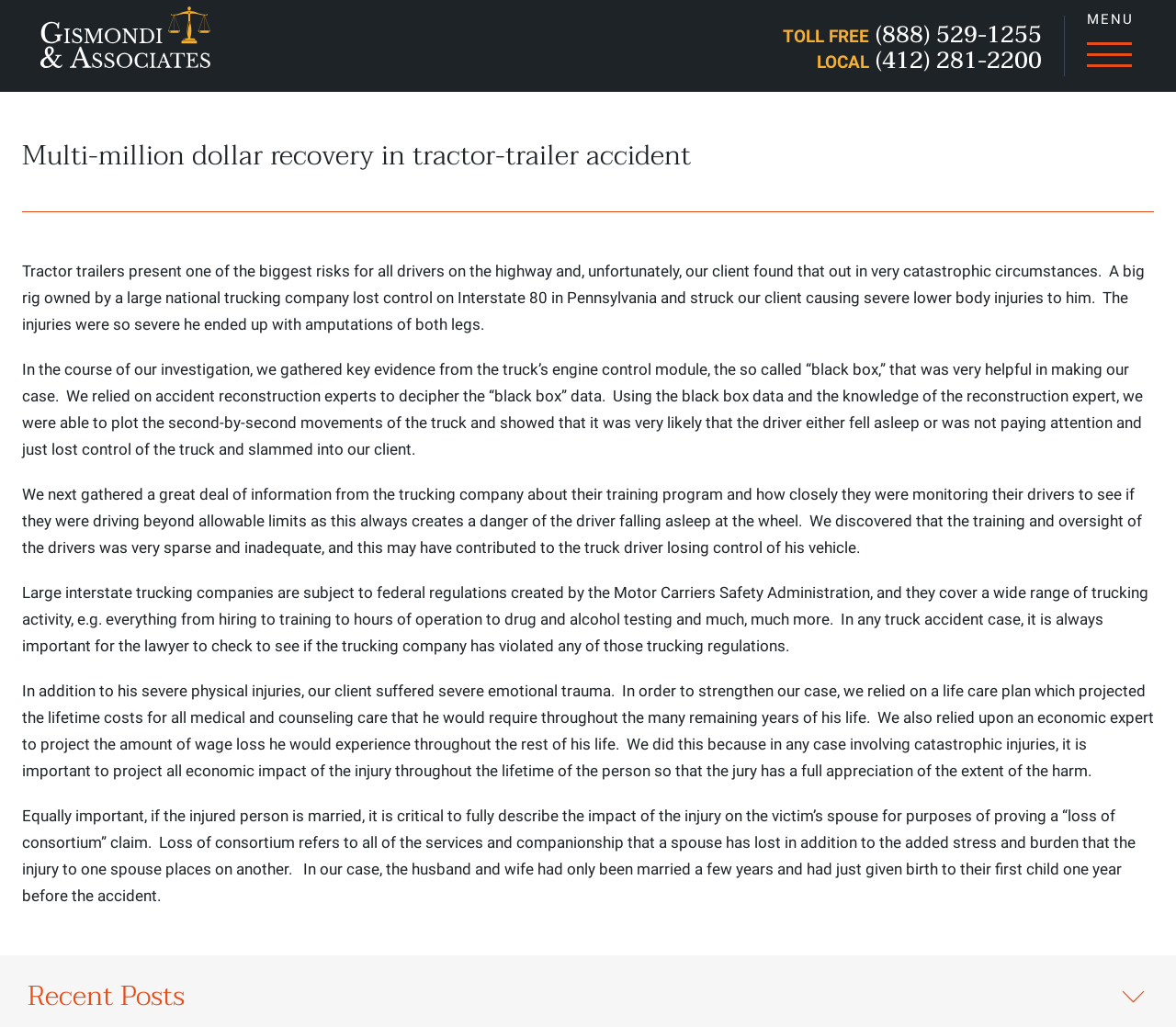Provide a comprehensive description of the webpage.

The webpage appears to be a law firm's website, specifically a case study page. At the top left, there is a link to the law firm's homepage, accompanied by a small image. Below this, there is a toll-free phone number and a local phone number, both with corresponding abbreviations.

On the top right, there is a menu button that, when expanded, controls the navigation of the website. 

The main content of the page is a heading that reads "Multi-million dollar recovery in tractor-trailer accident" followed by a series of paragraphs that describe a case involving a tractor-trailer accident. The paragraphs detail the circumstances of the accident, the investigation, and the legal proceedings. The text is divided into five sections, each describing a different aspect of the case.

At the bottom of the page, there is a small image, but its content is not specified.

Overall, the webpage is focused on presenting a detailed case study, with a clear structure and easy-to-read text. The use of headings, paragraphs, and images helps to break up the content and make it more engaging for the reader.